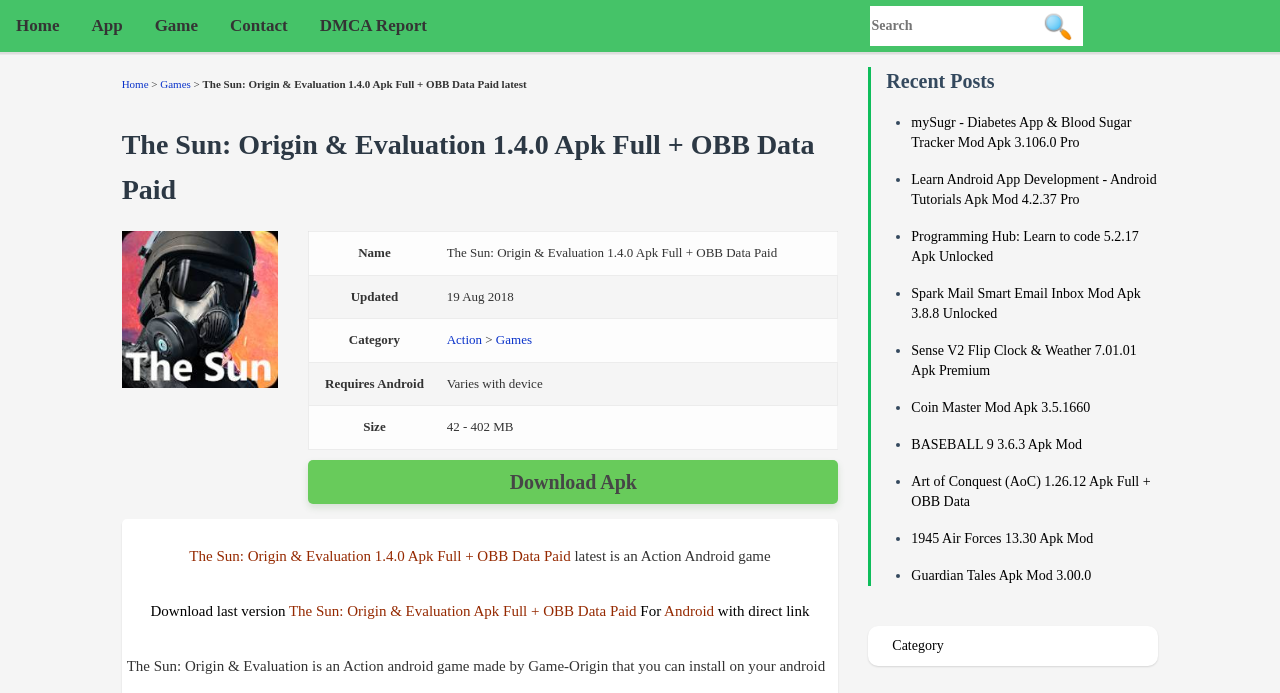Identify the bounding box coordinates of the area that should be clicked in order to complete the given instruction: "Check the recent posts". The bounding box coordinates should be four float numbers between 0 and 1, i.e., [left, top, right, bottom].

[0.692, 0.101, 0.777, 0.133]